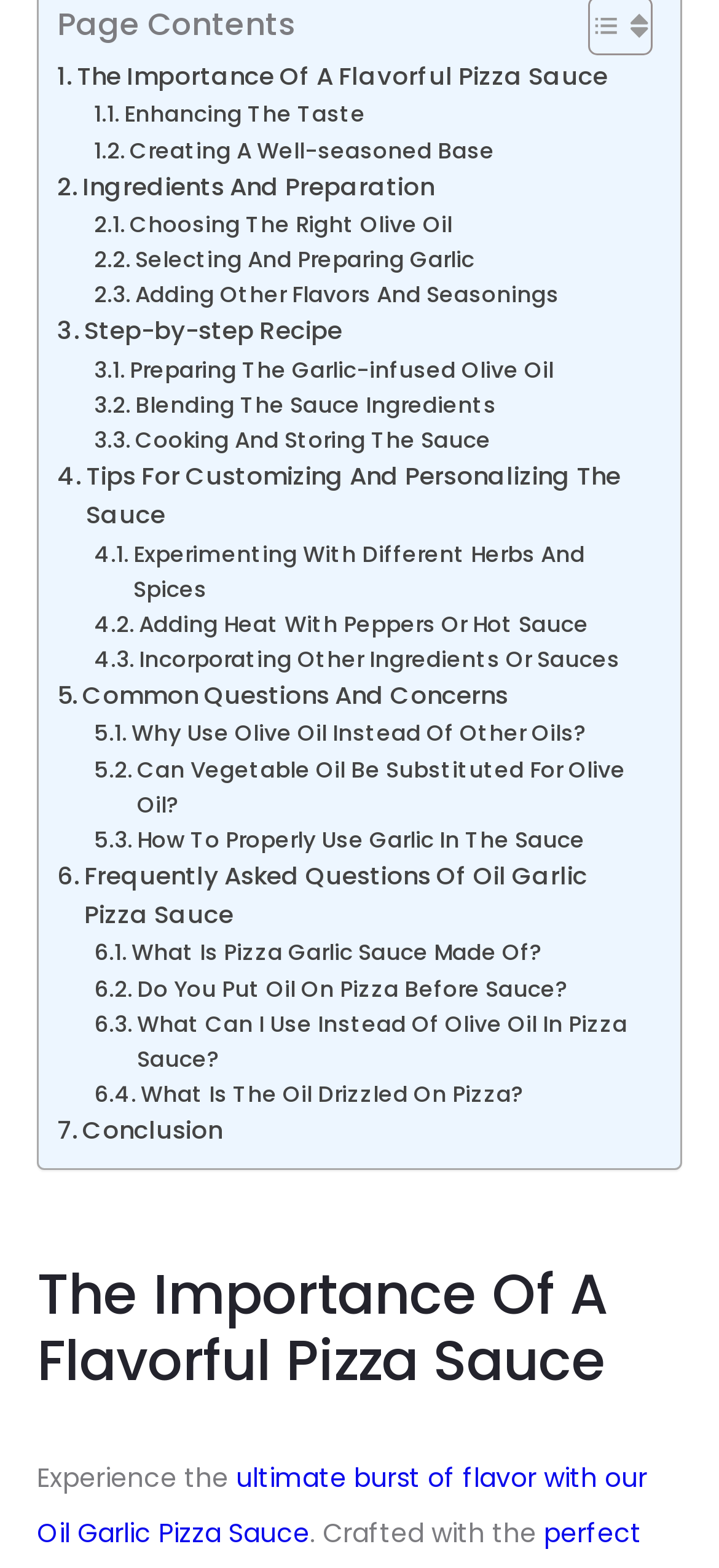Locate the bounding box coordinates of the segment that needs to be clicked to meet this instruction: "Learn about 'Common Questions And Concerns'".

[0.079, 0.431, 0.707, 0.456]